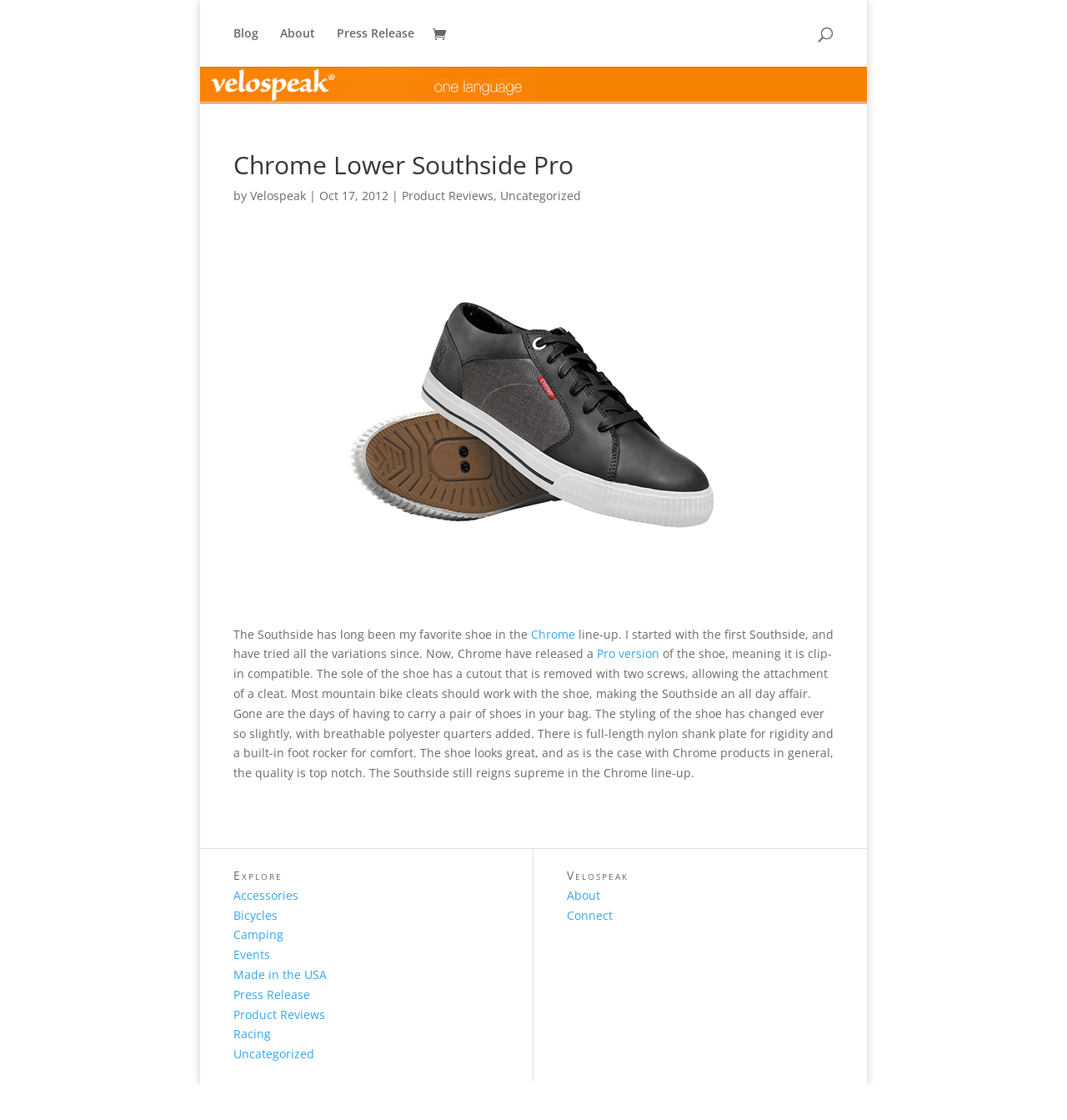Answer the question using only one word or a concise phrase: What is the name of the website or blog?

Velospeak